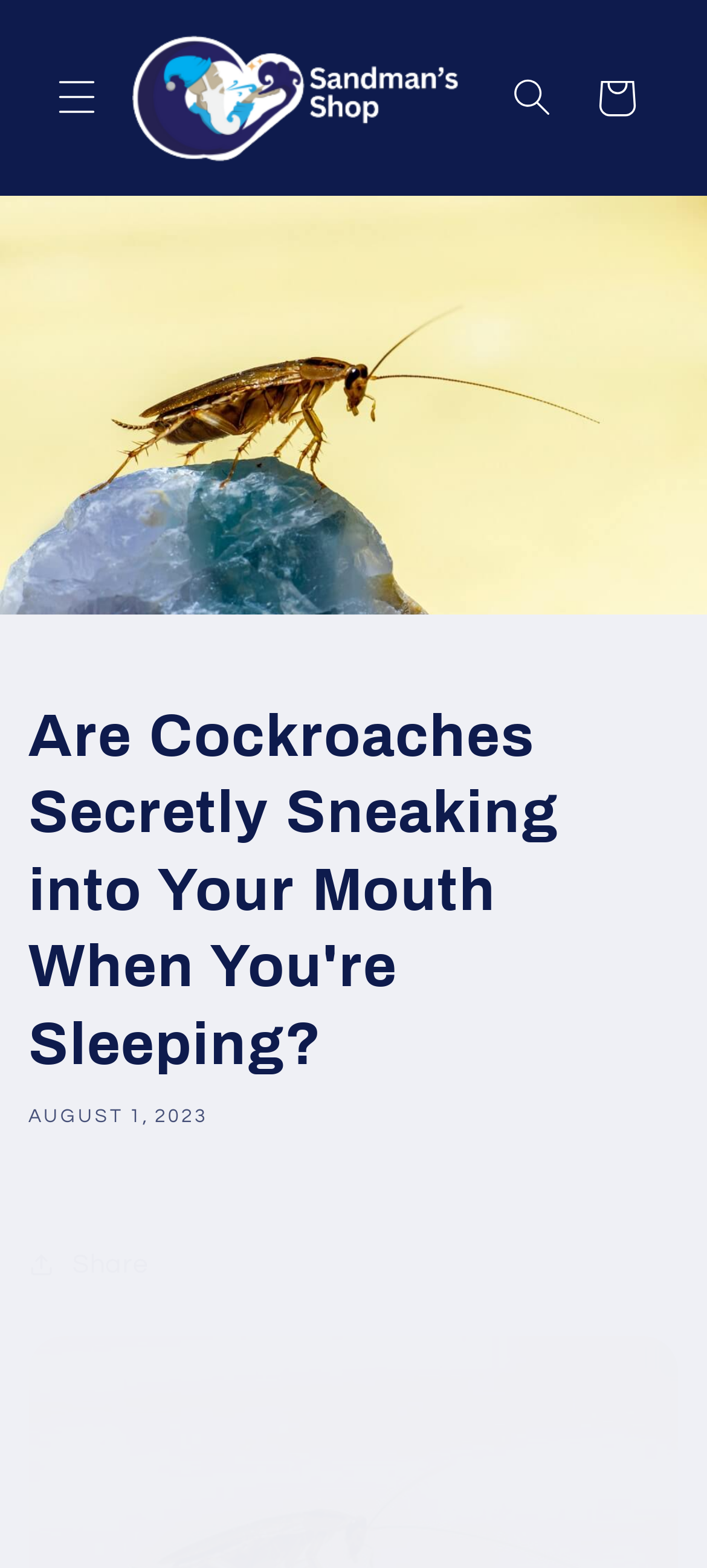Please reply to the following question with a single word or a short phrase:
What is the name of the shop?

Sandman's Shop